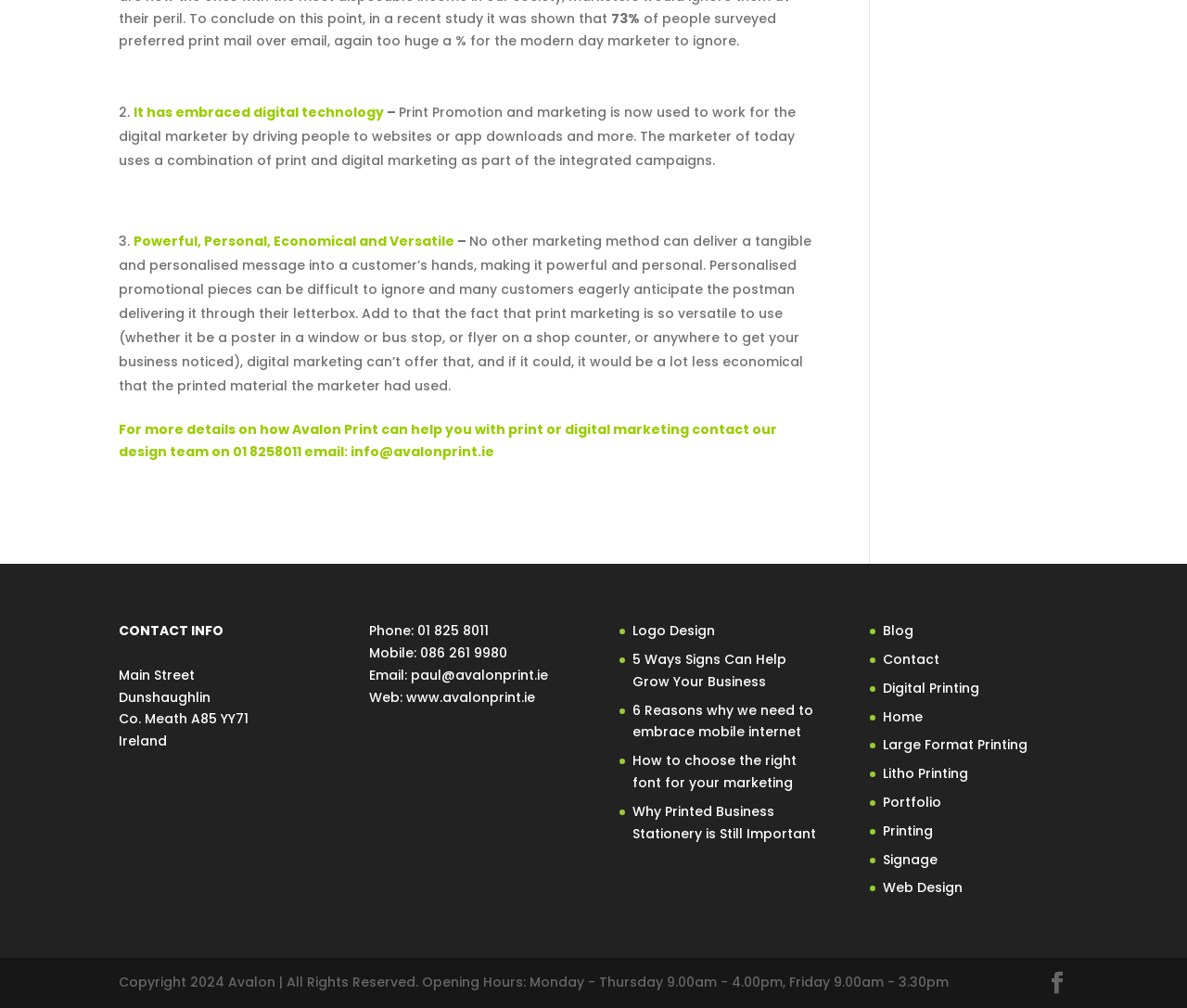Answer the question using only a single word or phrase: 
What percentage of people surveyed preferred print mail over email?

73%